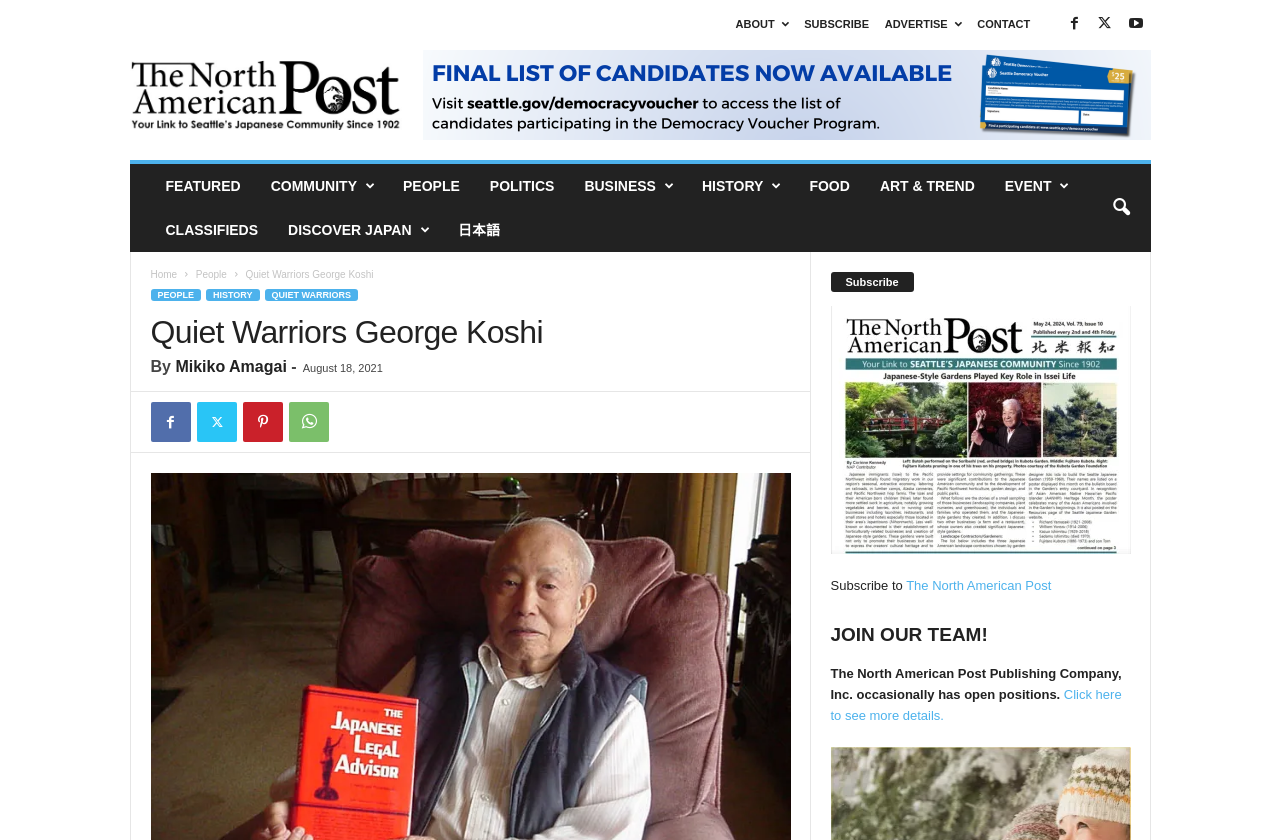Identify the bounding box coordinates for the region of the element that should be clicked to carry out the instruction: "Read the article by Mikiko Amagai". The bounding box coordinates should be four float numbers between 0 and 1, i.e., [left, top, right, bottom].

[0.137, 0.426, 0.224, 0.446]